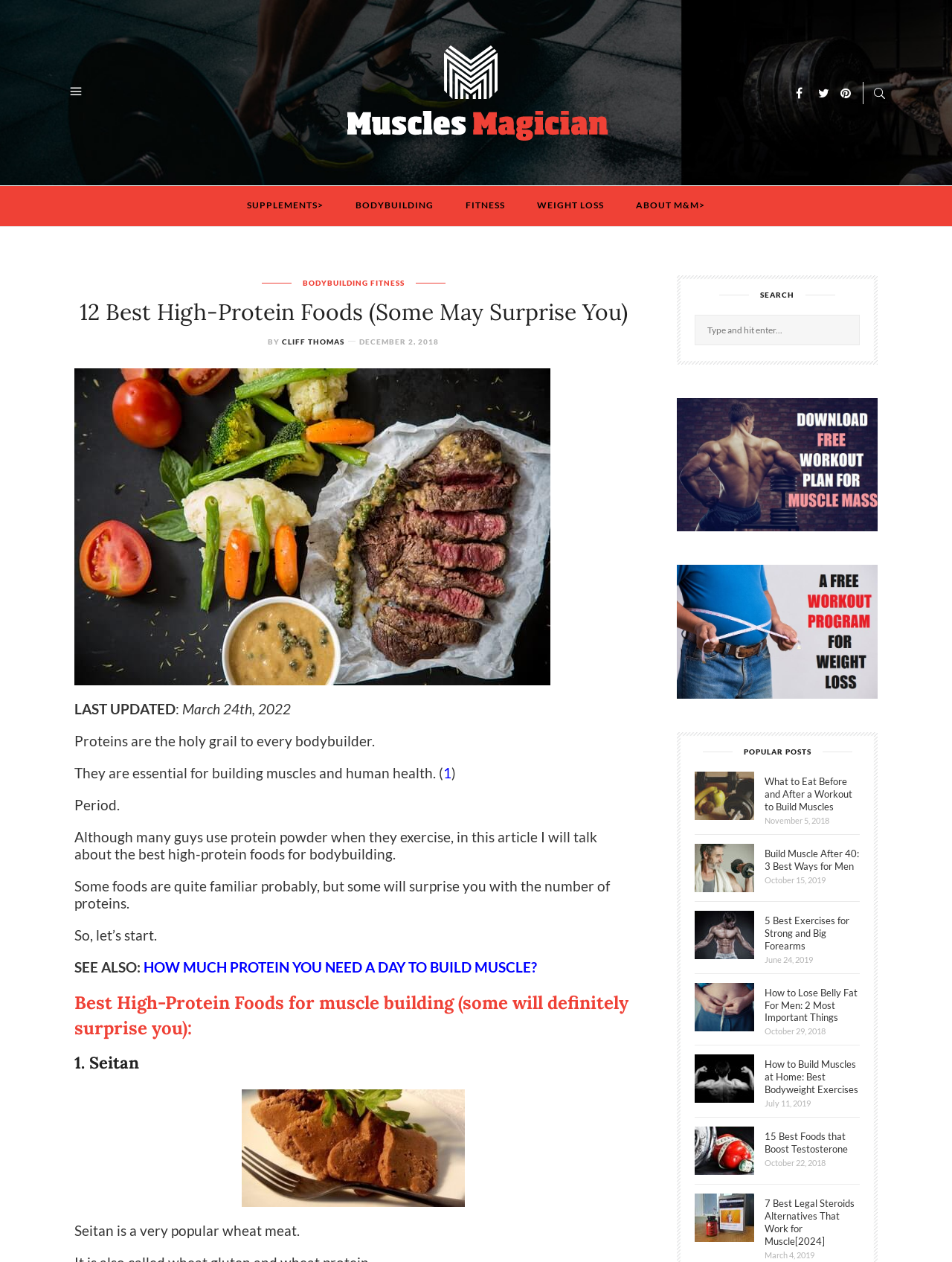Please identify the bounding box coordinates of the element's region that needs to be clicked to fulfill the following instruction: "Request a Quote". The bounding box coordinates should consist of four float numbers between 0 and 1, i.e., [left, top, right, bottom].

None